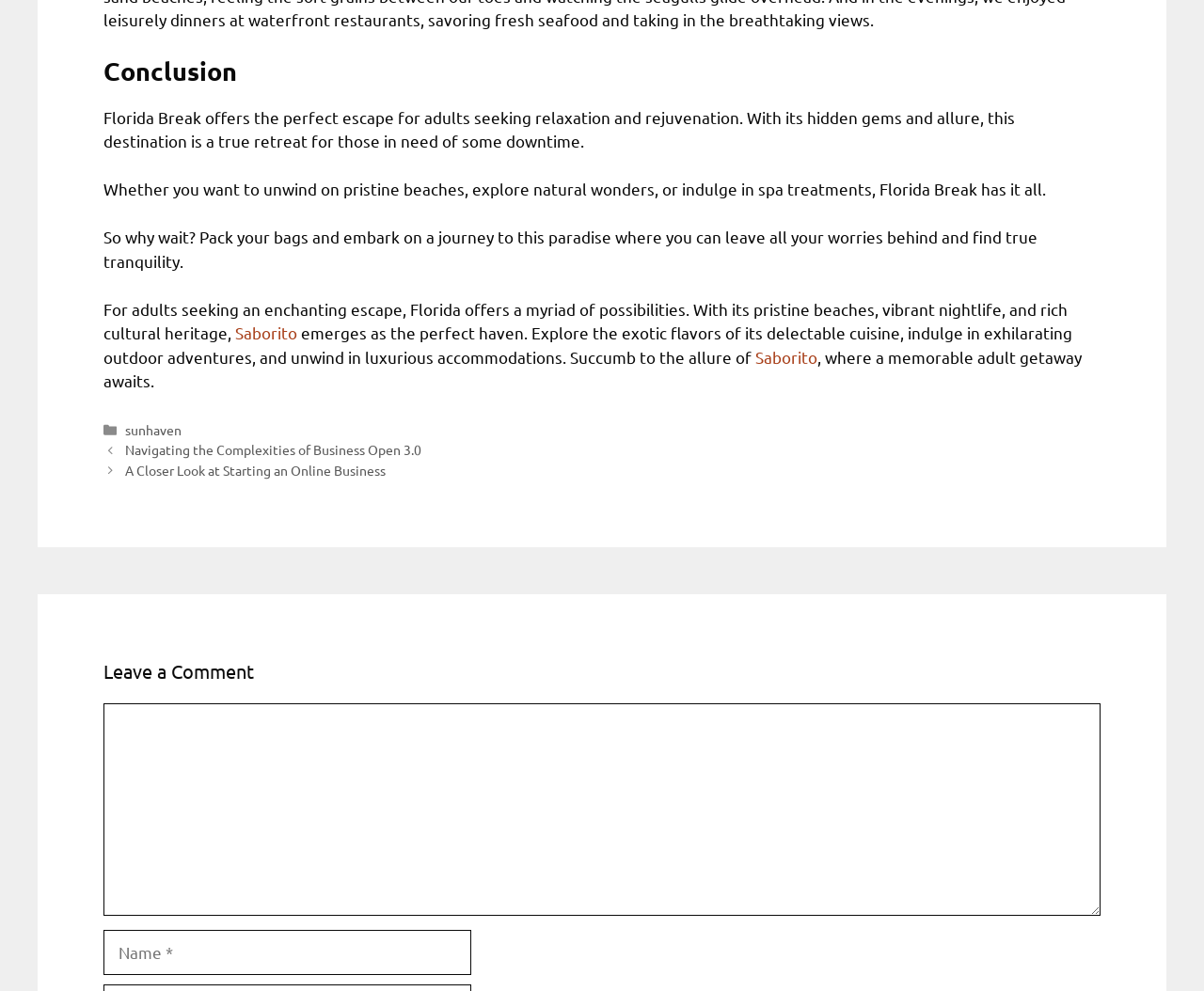What is the purpose of the textbox at the bottom of the page?
Using the image, answer in one word or phrase.

Leave a comment